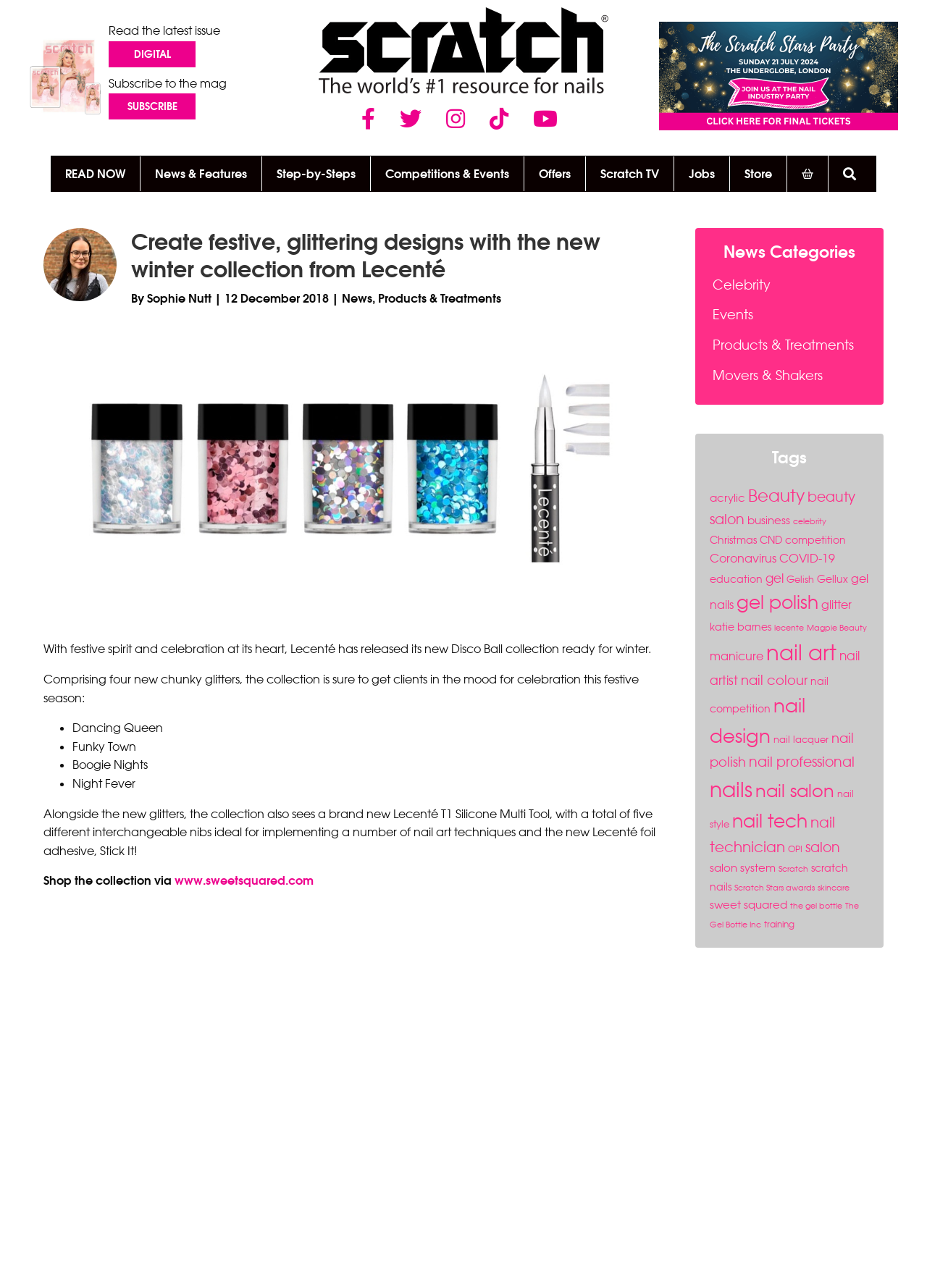Please respond to the question using a single word or phrase:
What is the name of the new Lecenté tool with five interchangeable nibs?

T1 Silicone Multi Tool